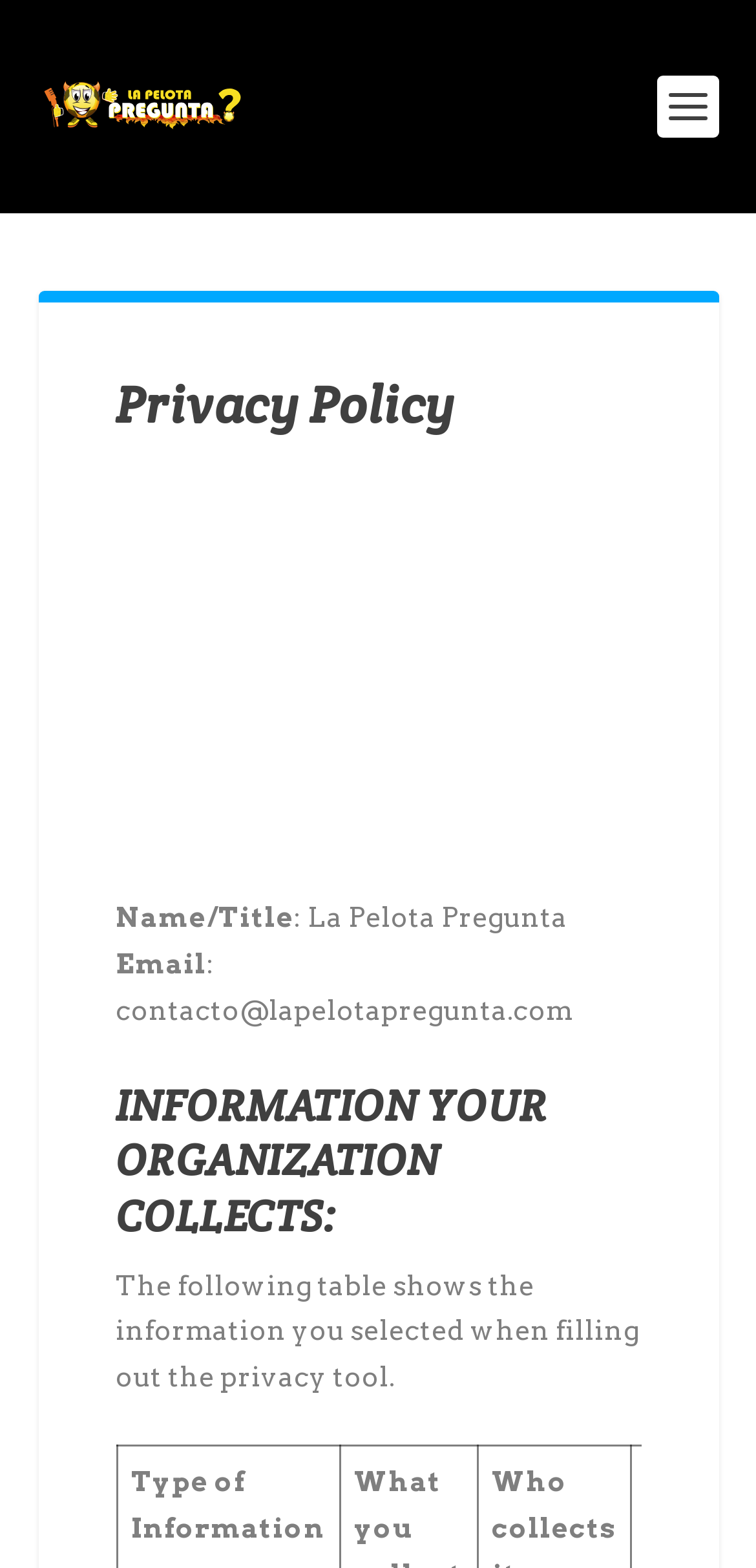What type of information does the organization collect?
Could you answer the question in a detailed manner, providing as much information as possible?

The webpage mentions that the organization collects some type of information, but it does not specify what type of information. It only mentions that the information is shown in a table.